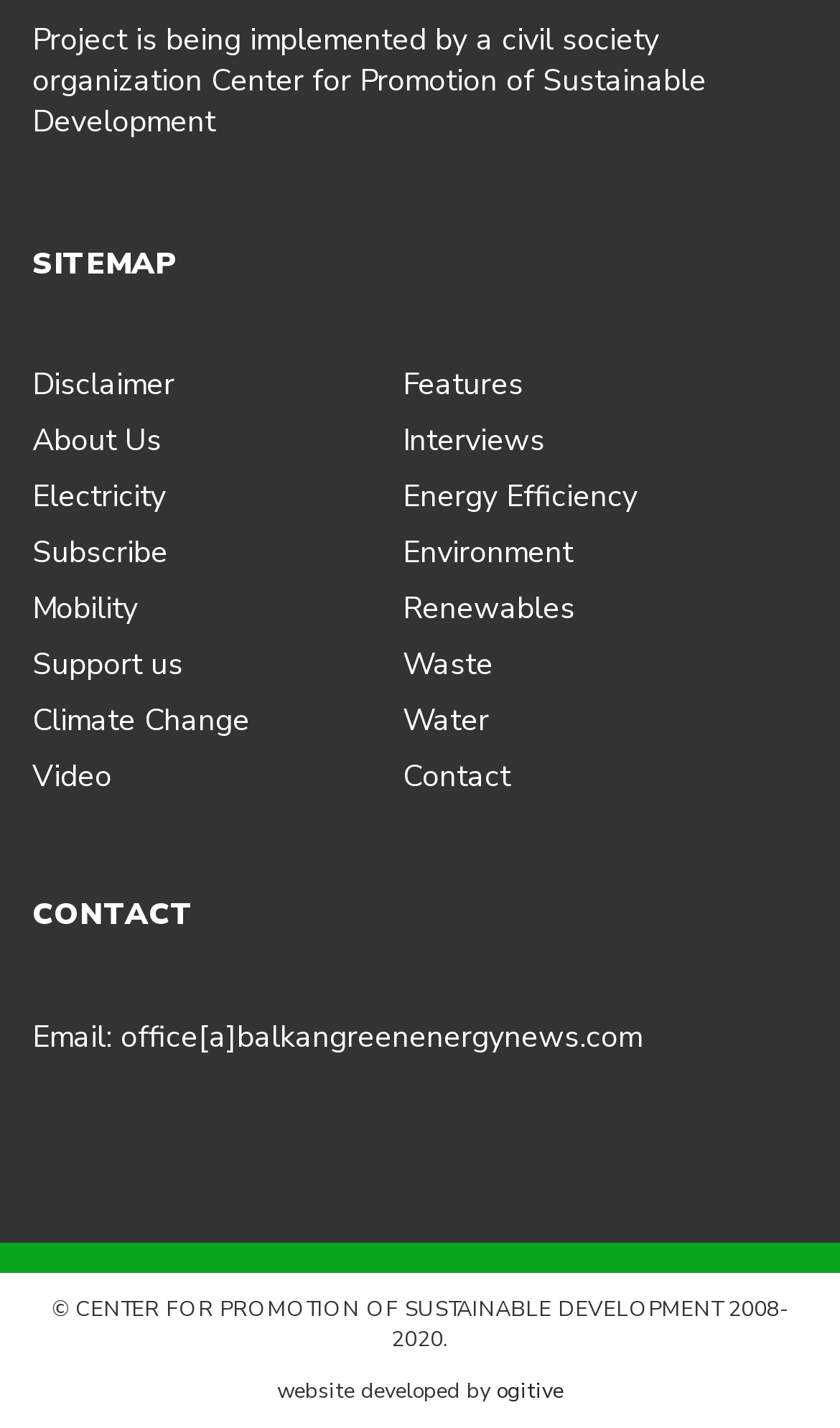Please identify the bounding box coordinates of the region to click in order to complete the task: "Read more about Electricity". The coordinates must be four float numbers between 0 and 1, specified as [left, top, right, bottom].

[0.038, 0.333, 0.197, 0.361]